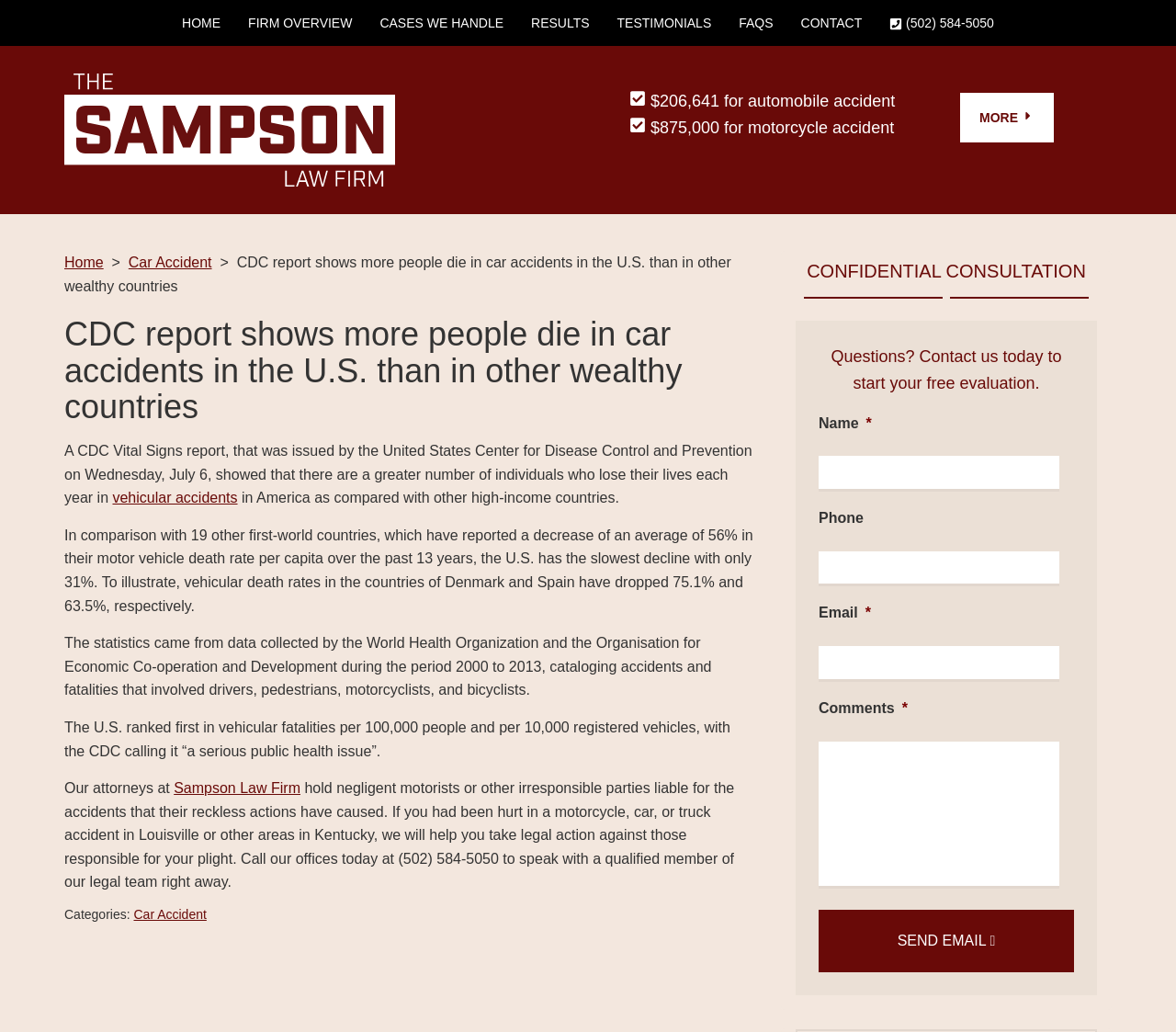Determine the bounding box coordinates for the element that should be clicked to follow this instruction: "Click MORE RESULTS POST". The coordinates should be given as four float numbers between 0 and 1, in the format [left, top, right, bottom].

[0.816, 0.09, 0.896, 0.138]